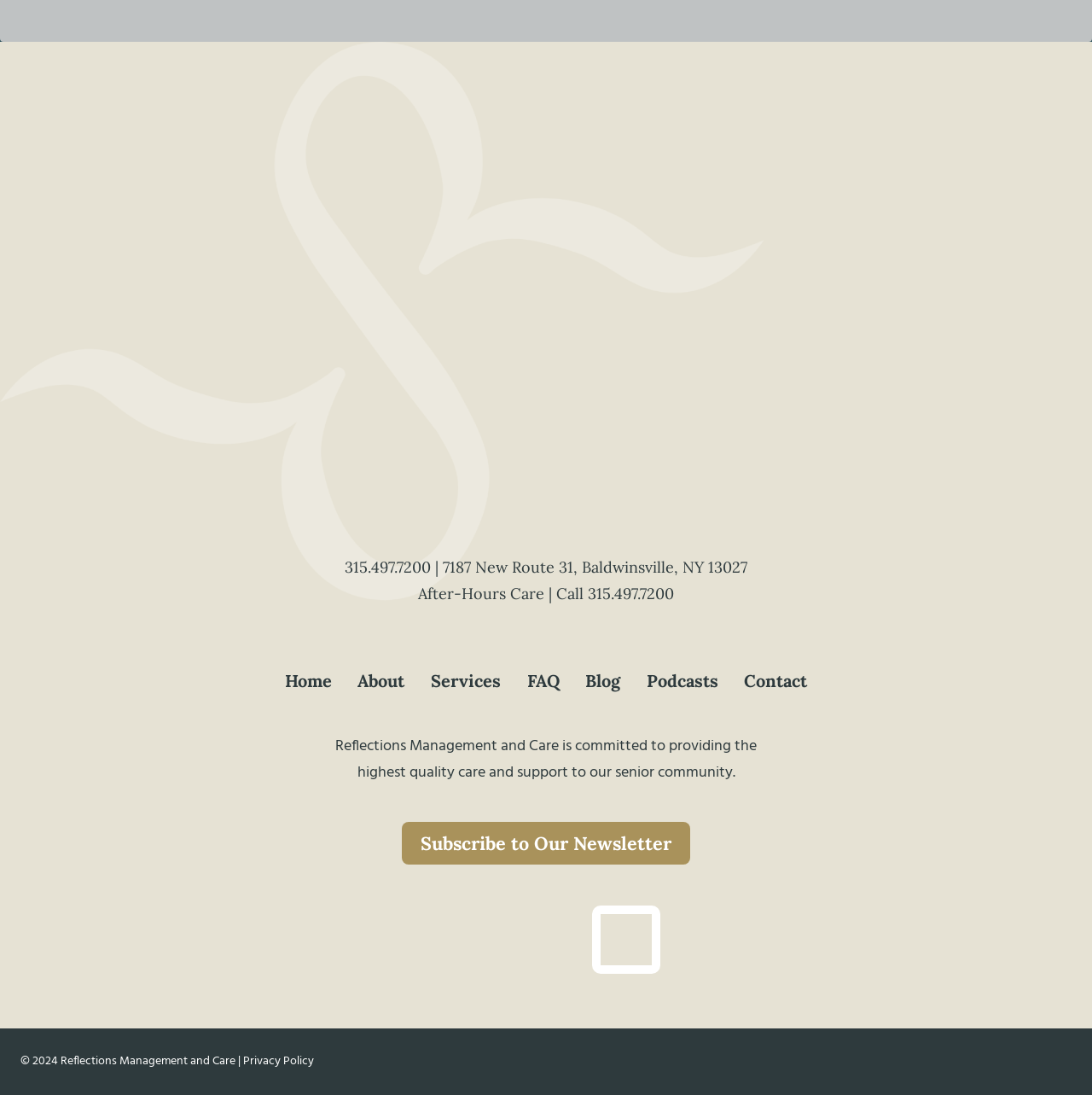Please determine the bounding box coordinates of the area that needs to be clicked to complete this task: 'Subscribe to the newsletter'. The coordinates must be four float numbers between 0 and 1, formatted as [left, top, right, bottom].

[0.368, 0.751, 0.632, 0.789]